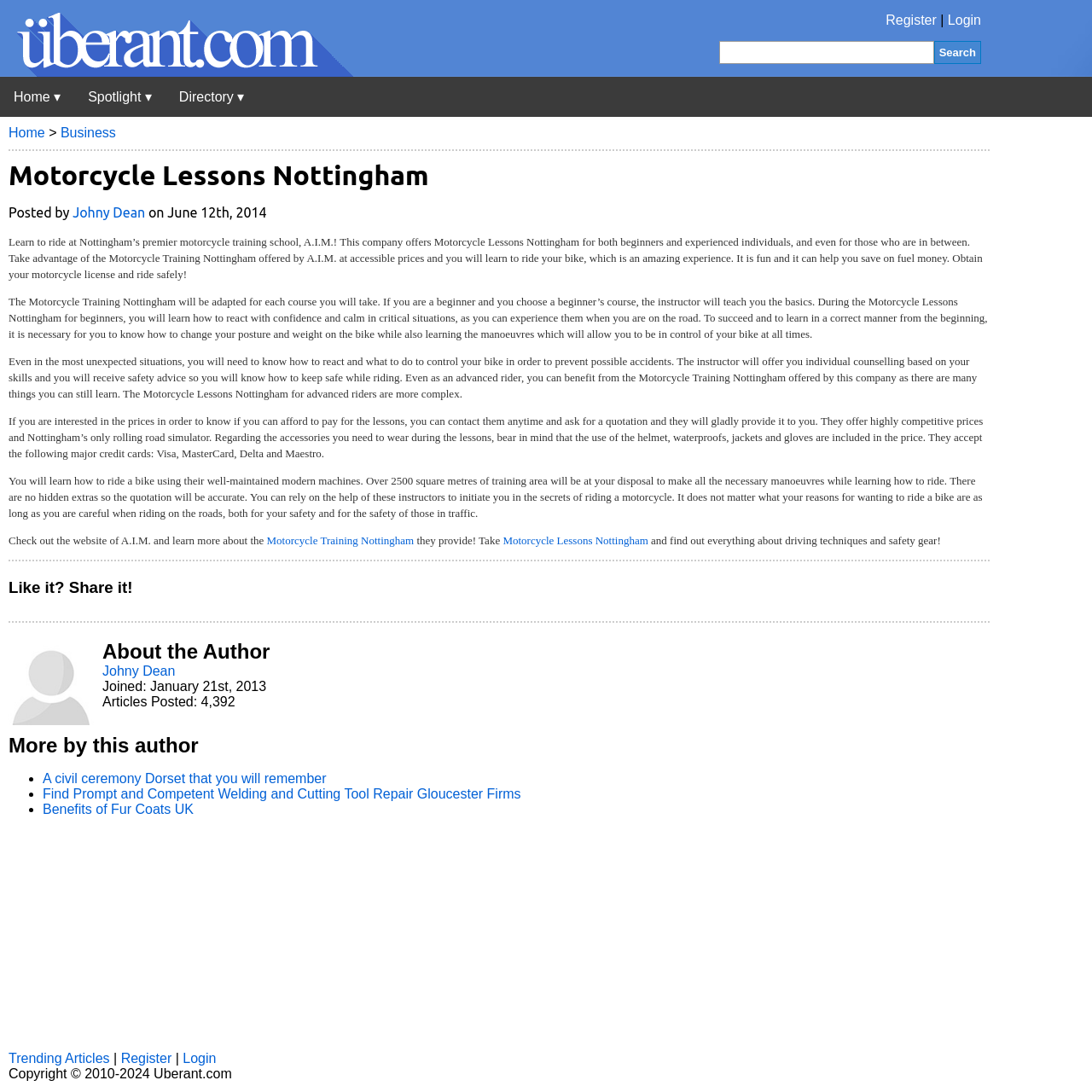Identify the bounding box of the UI component described as: "Laboratory for Laser Energetics".

None